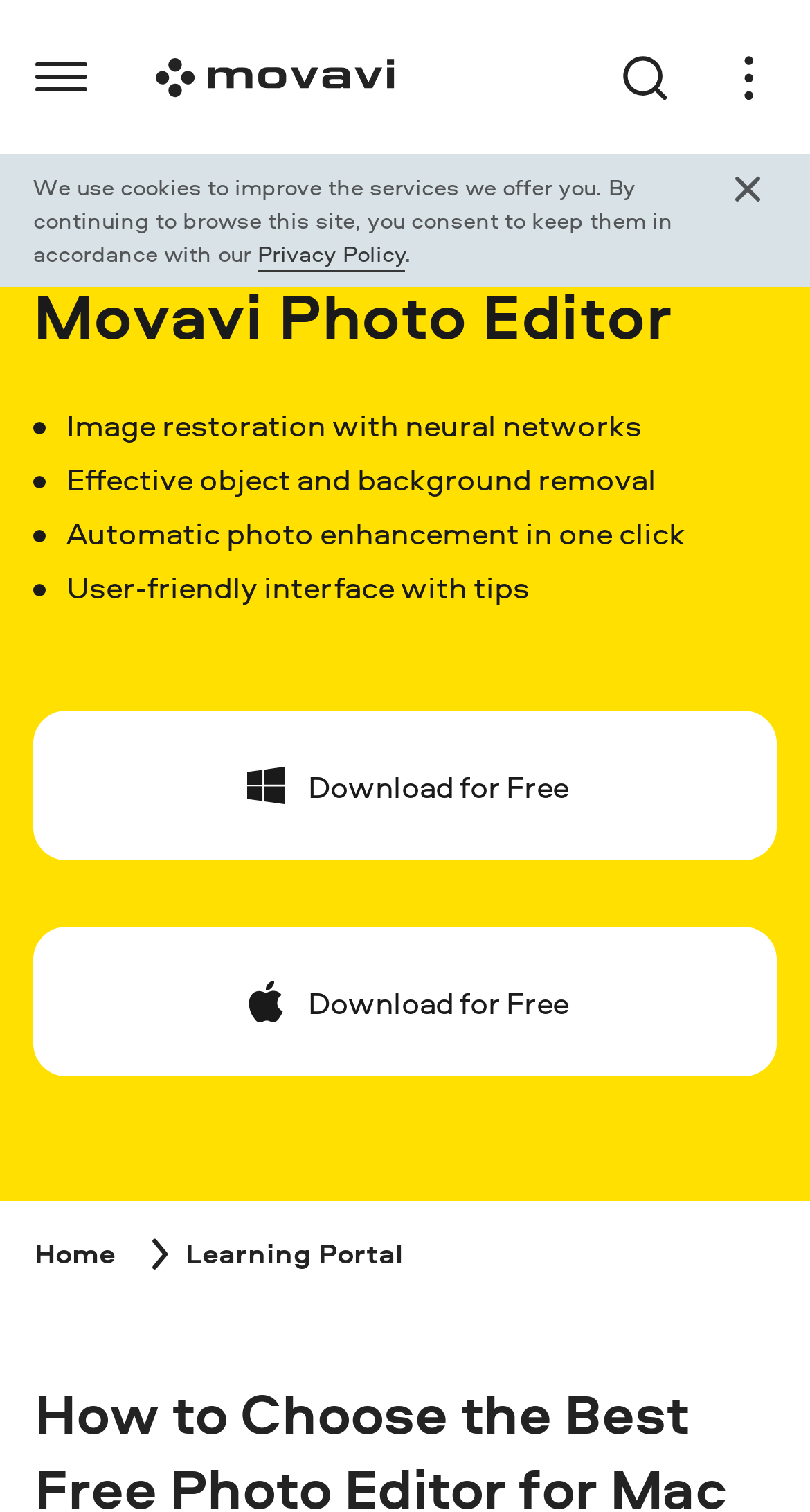Identify the bounding box coordinates of the area that should be clicked in order to complete the given instruction: "Open the header menu". The bounding box coordinates should be four float numbers between 0 and 1, i.e., [left, top, right, bottom].

[0.86, 0.0, 0.957, 0.102]